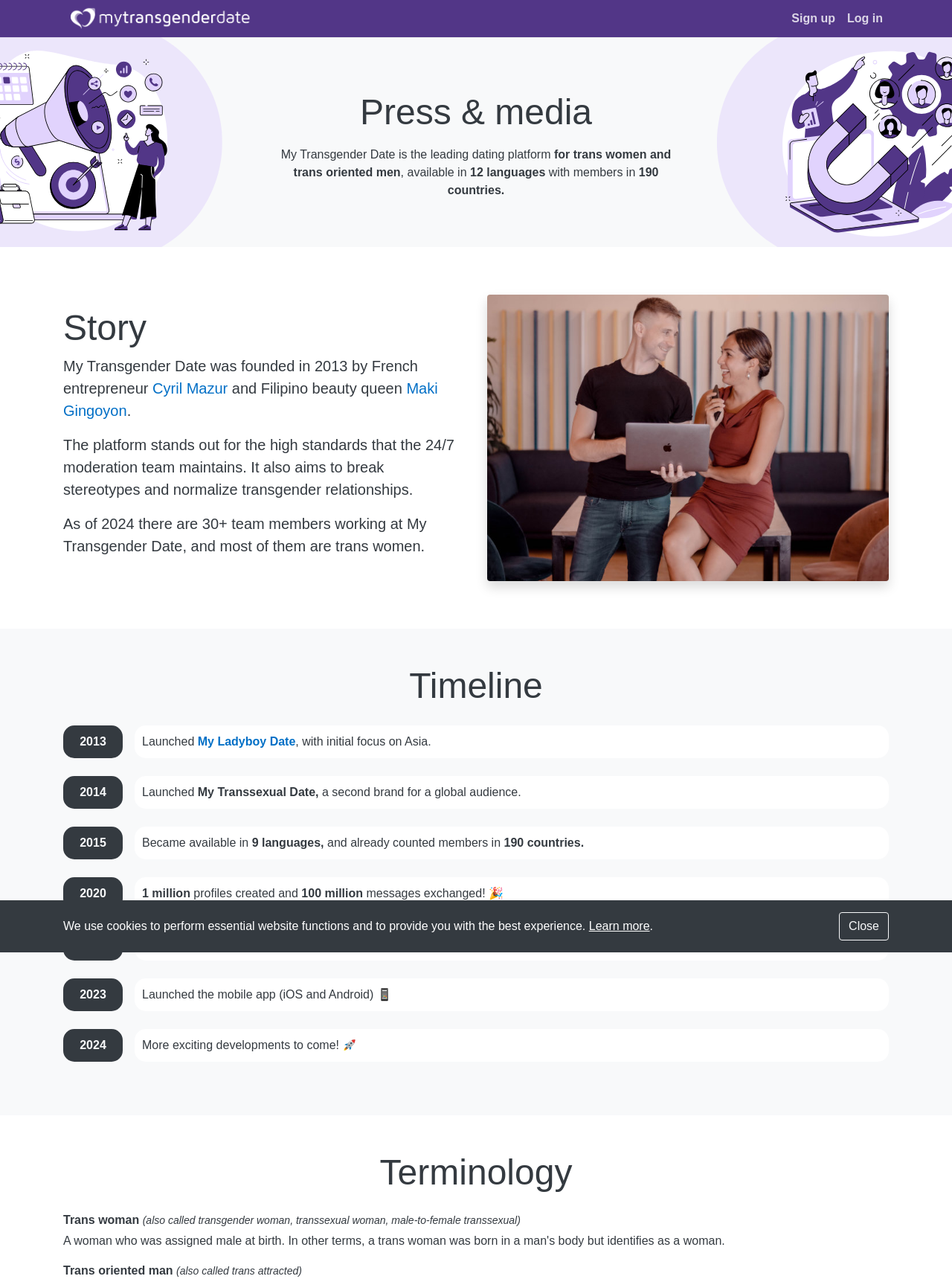Could you identify the text that serves as the heading for this webpage?

Press & media